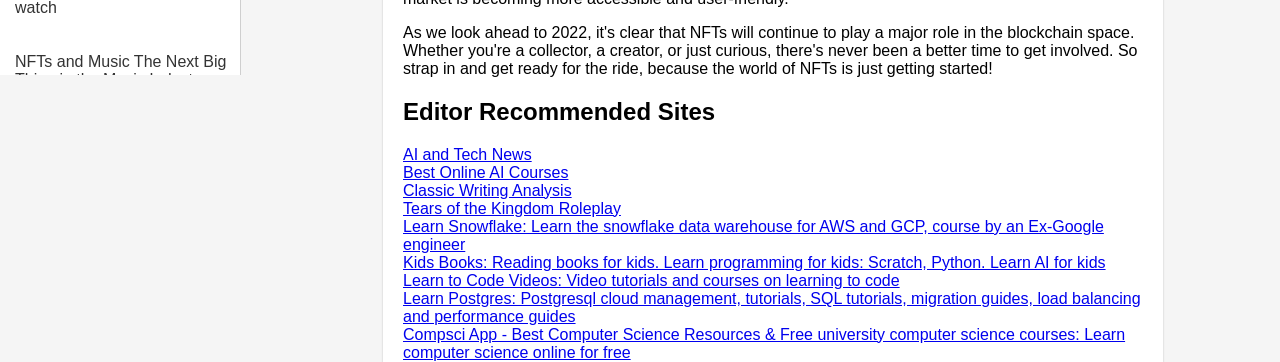Locate the bounding box coordinates of the segment that needs to be clicked to meet this instruction: "Check out Learn Snowflake course".

[0.315, 0.602, 0.862, 0.698]